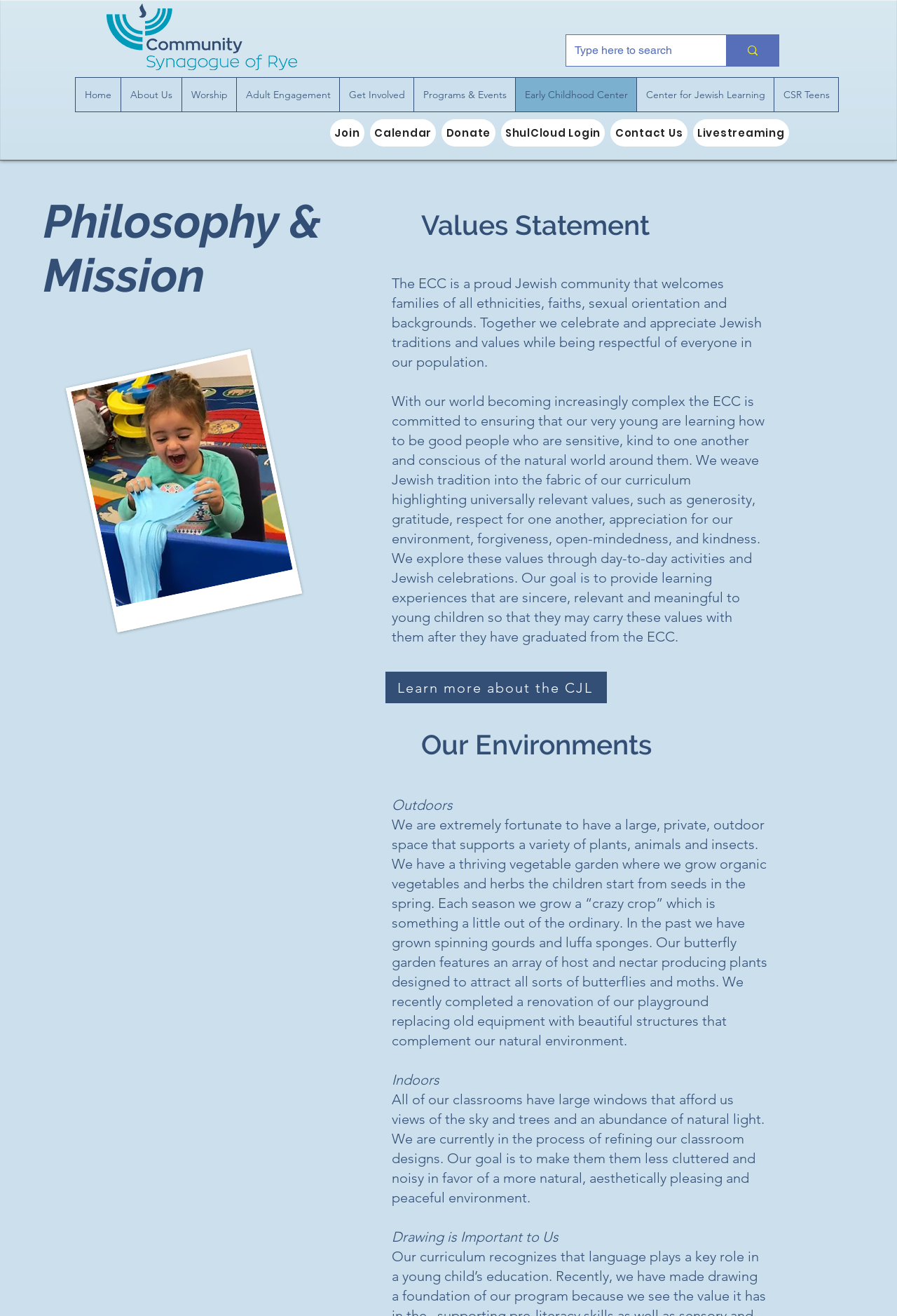Articulate a complete and detailed caption of the webpage elements.

The webpage is about the Philosophy and Mission of the Early Childhood Center (ECC) at the Community Synagogue of Rye. At the top left corner, there is a logo of the Community Synagogue of Rye. Below the logo, there is a search bar with a magnifying glass icon on the right side. 

To the right of the logo, there are two navigation menus. The first menu has links to various pages, including Home, About Us, Worship, Adult Engagement, Get Involved, Programs & Events, Early Childhood Center, Center for Jewish Learning, and CSR Teens. The second menu has links to Join, Calendar, Donate, ShulCloud Login, Contact Us, and Livestreaming.

Below the navigation menus, there is a heading that reads "Philosophy & Mission". To the right of the heading, there are three images. The first image is a picture of a child, the second image is a picture of a butterfly, and the third image is a picture of a garden.

Below the images, there is a values statement that describes the ECC as a welcoming Jewish community that celebrates and appreciates Jewish traditions and values while being respectful of everyone. The statement also explains the ECC's commitment to teaching children to be good people who are sensitive, kind, and conscious of the natural world.

Following the values statement, there is a section about the ECC's curriculum, which highlights universally relevant values such as generosity, gratitude, respect, appreciation, forgiveness, open-mindedness, and kindness. There is also a link to learn more about the Center for Jewish Learning.

The next section is about the ECC's environments. There are two subsections, one about the outdoors and one about indoors. The outdoors section describes the ECC's private outdoor space, which features a vegetable garden, a butterfly garden, and a playground. The indoors section describes the classrooms, which have large windows that provide natural light and views of the sky and trees.

Finally, there is a section about the importance of drawing at the ECC.